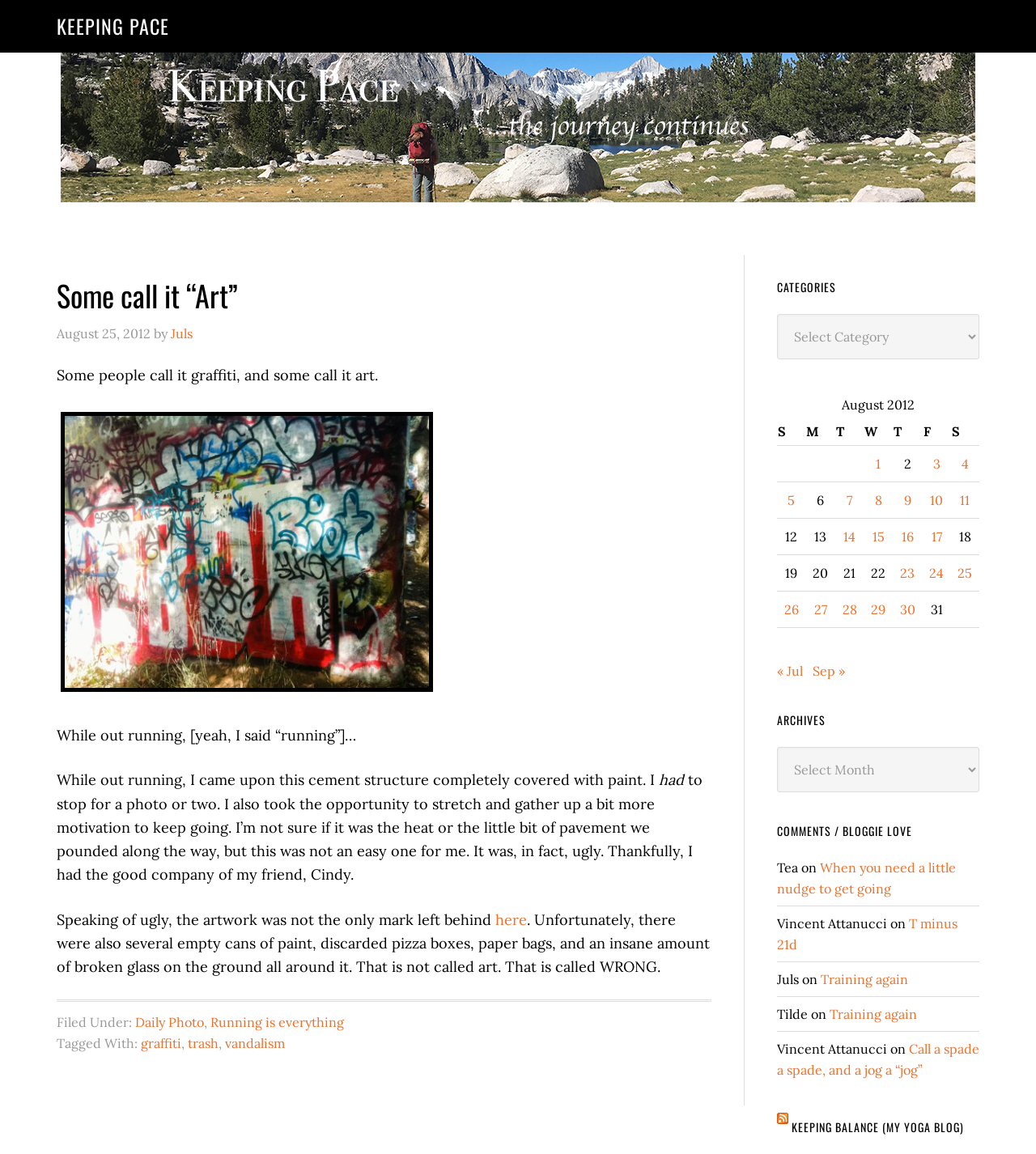Specify the bounding box coordinates for the region that must be clicked to perform the given instruction: "Read the article 'Some call it “Art”'".

[0.055, 0.243, 0.687, 0.93]